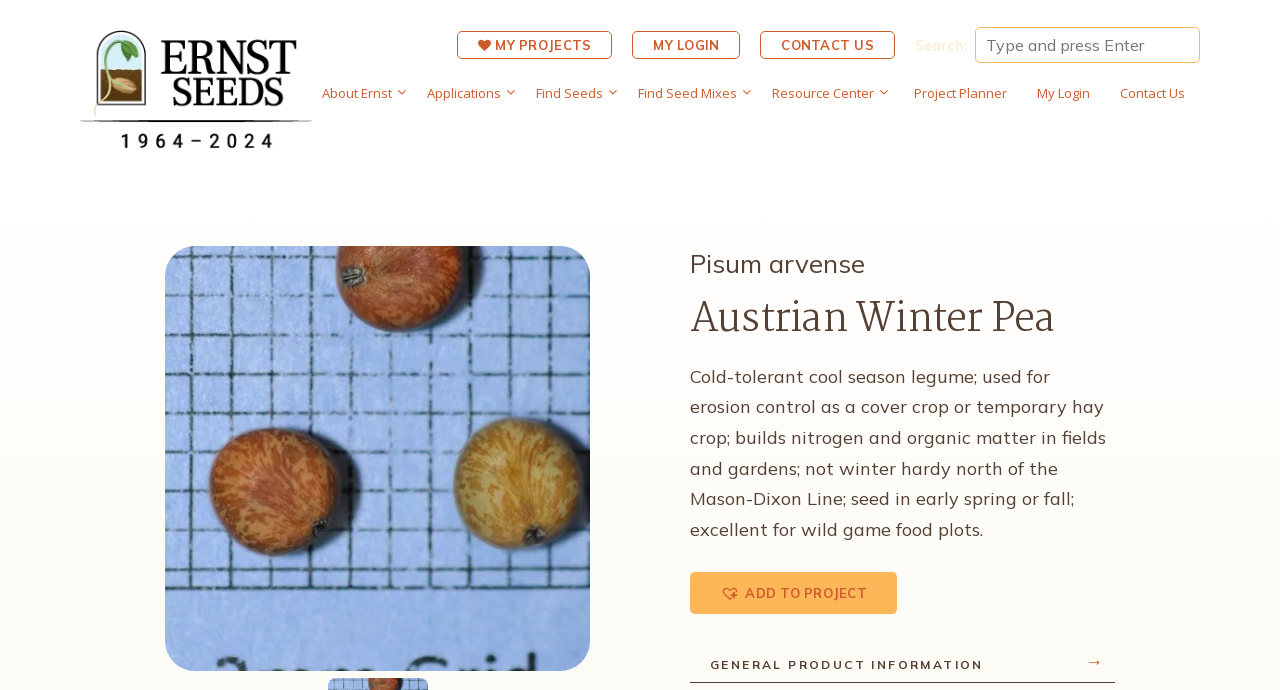Determine the bounding box coordinates of the clickable element to complete this instruction: "Search for seeds". Provide the coordinates in the format of four float numbers between 0 and 1, [left, top, right, bottom].

[0.715, 0.039, 0.938, 0.091]